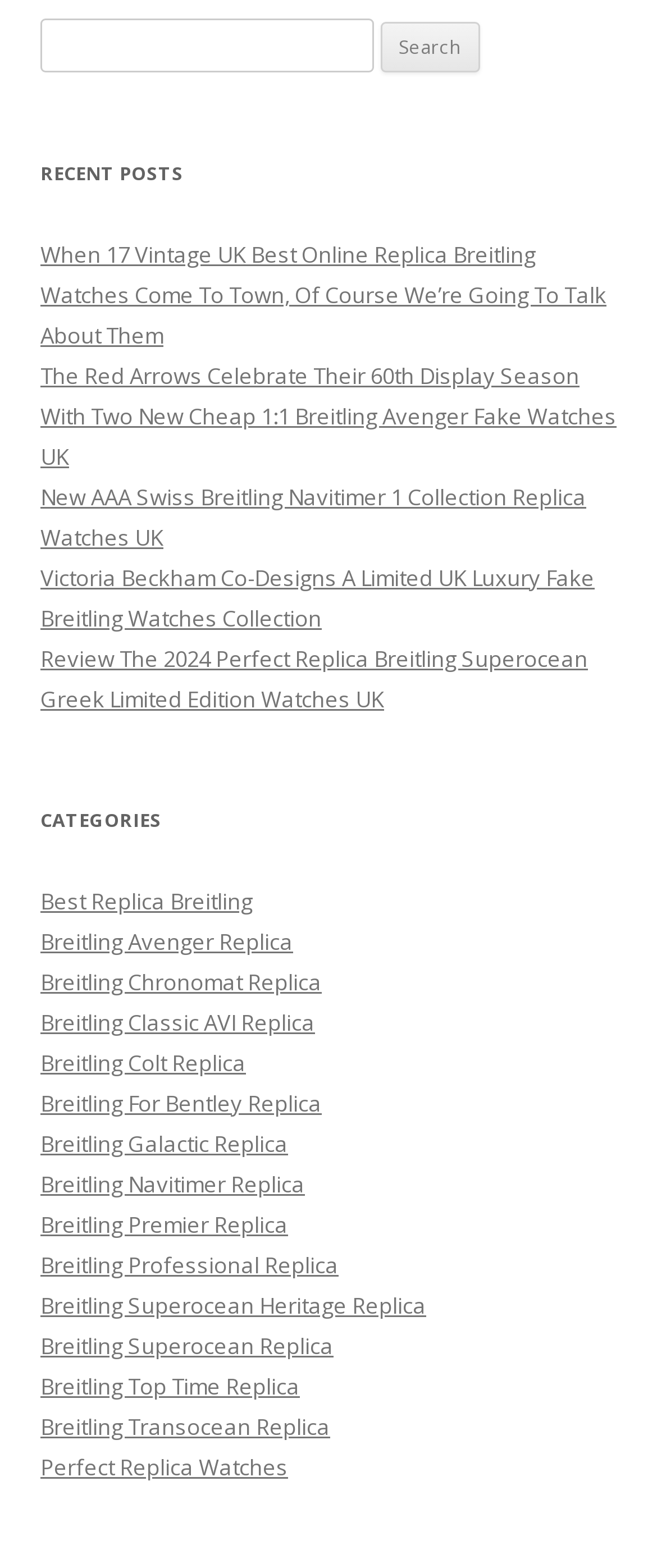Answer the question below with a single word or a brief phrase: 
How many recent posts are listed?

5